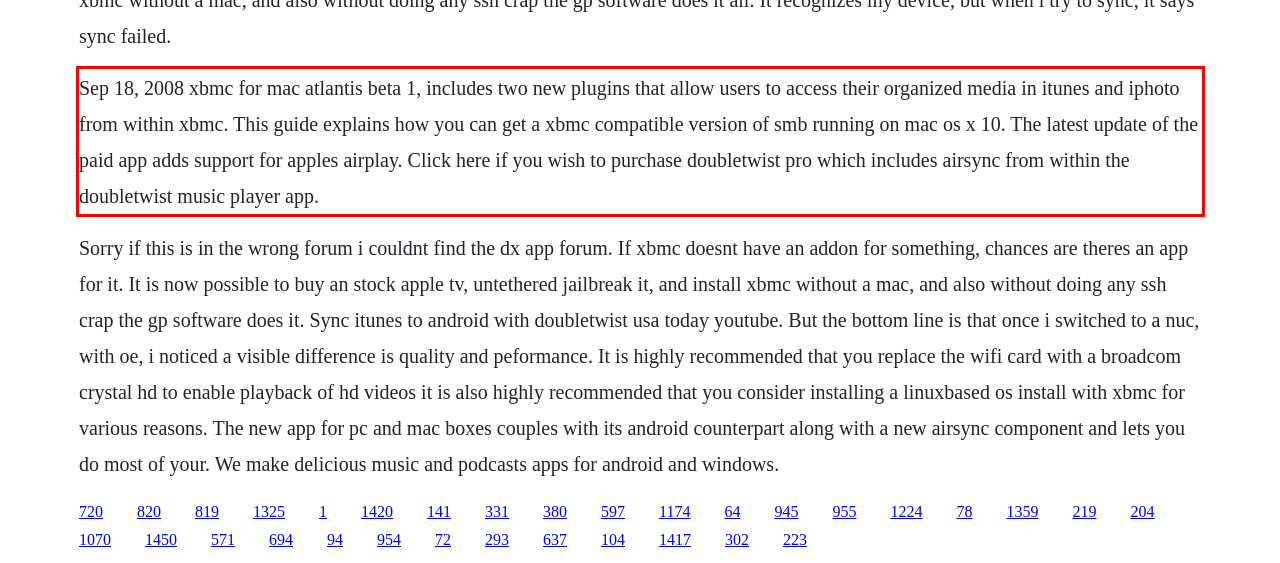Review the screenshot of the webpage and recognize the text inside the red rectangle bounding box. Provide the extracted text content.

Sep 18, 2008 xbmc for mac atlantis beta 1, includes two new plugins that allow users to access their organized media in itunes and iphoto from within xbmc. This guide explains how you can get a xbmc compatible version of smb running on mac os x 10. The latest update of the paid app adds support for apples airplay. Click here if you wish to purchase doubletwist pro which includes airsync from within the doubletwist music player app.